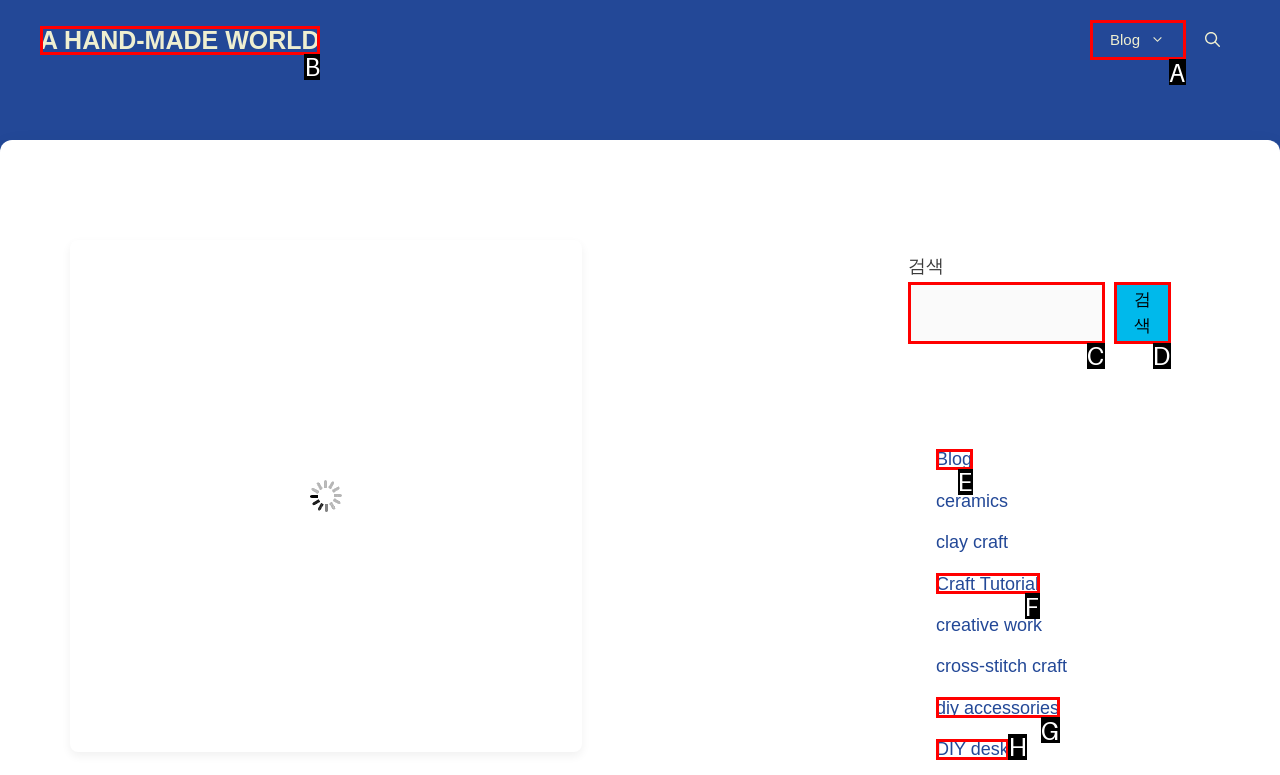Choose the letter of the option you need to click to Go to the 'Blog' page. Answer with the letter only.

A